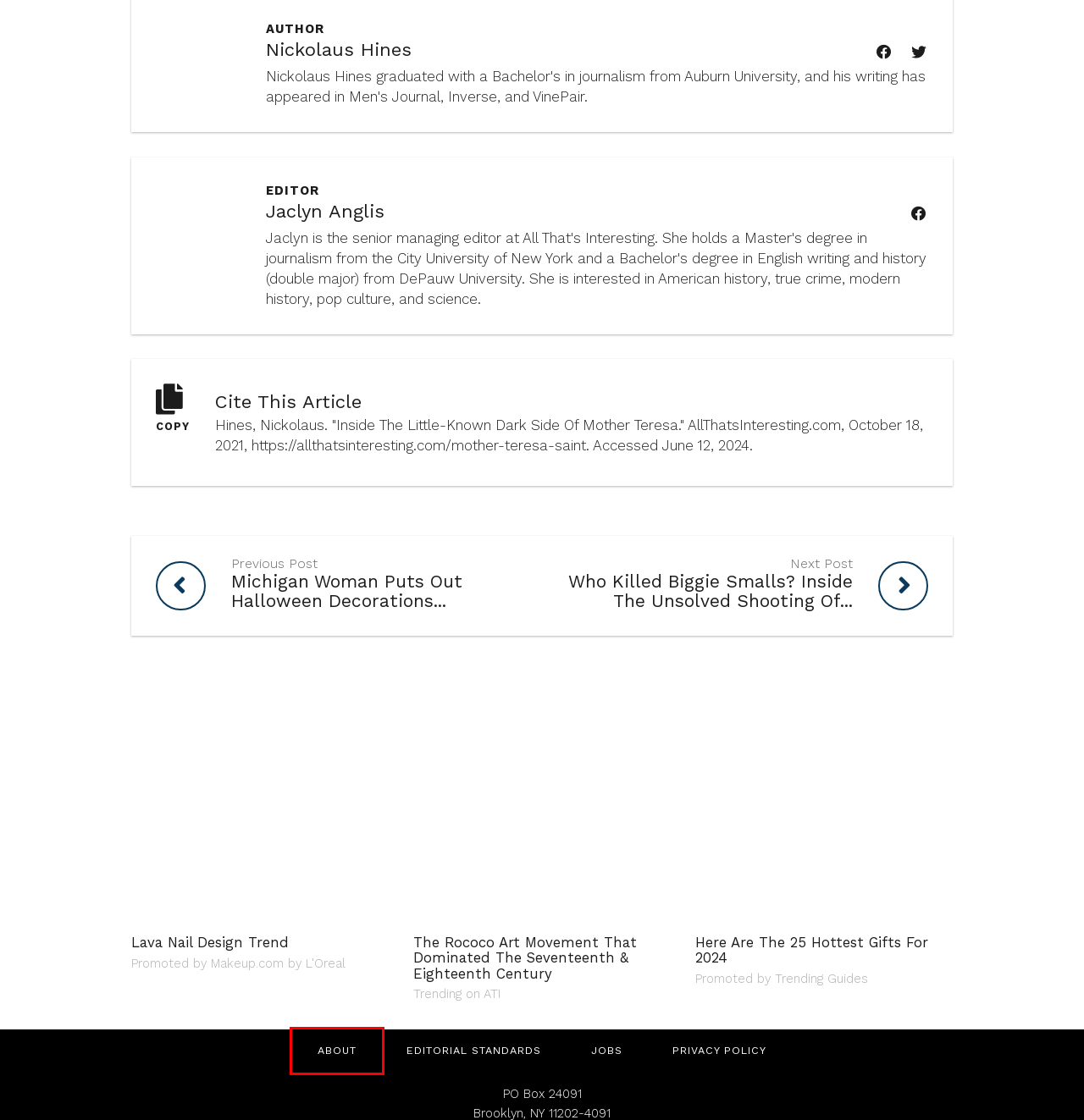Analyze the screenshot of a webpage featuring a red rectangle around an element. Pick the description that best fits the new webpage after interacting with the element inside the red bounding box. Here are the candidates:
A. Inside The Death Of Biggie Smalls And The Mystery Of Who Killed Him
B. History Uncovered Episodes Archive – All That's Interesting
C. 25 Insanely Cool Gifts That WILL Sell Out Early This Year
D. About All That's Interesting
E. Inside The Rococo Art Movement That Dominated The Late Baroque
F. Editorial Standards
G. Woman Puts Out Halloween Decorations Inspired By Real Murders
H. 20 Abstinence Only Sex Education Statistics - HRF

D